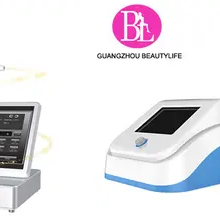How many devices are shown in the image?
Look at the image and answer the question with a single word or phrase.

Two